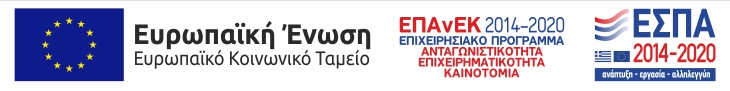Elaborate on the image with a comprehensive description.

The image features a series of logos and text related to European Union funding and support programs. On the left, the emblem of the European Union is prominently displayed, featuring a blue background with yellow stars in a circular arrangement. Adjacent to this are Greek phrases, which translate to "European Union" and "European Social Fund," emphasizing the union's role in social and economic development.

To the right of the EU logo is a red text block that reads "ΕΠΑνΕΚ 2014-2020," which stands for the "Operational Program for Competitiveness, Entrepreneurship, and Innovation." Below it, the phrase "ΑΝΤΑΓΩΝΙΣΤΙΚΟΤΗΤΑ ΕΠΙΧΕΙΡΗΜΑΤΙΚΟΤΗΤΑ ΚΑΙΝΟΤΟΜΙΑ" highlights the program's focus on enhancing competitiveness and innovation among businesses.

Finally, the image showcases another logo marked "ΕΣΠΑ 2014-2020," associated with the European Structural and Investment Funds, reinforcing the overarching theme of support for development, employment, and social cohesion in Greece. This visual representation underscores the partnerships aimed at fostering economic growth and operational improvements within the region.